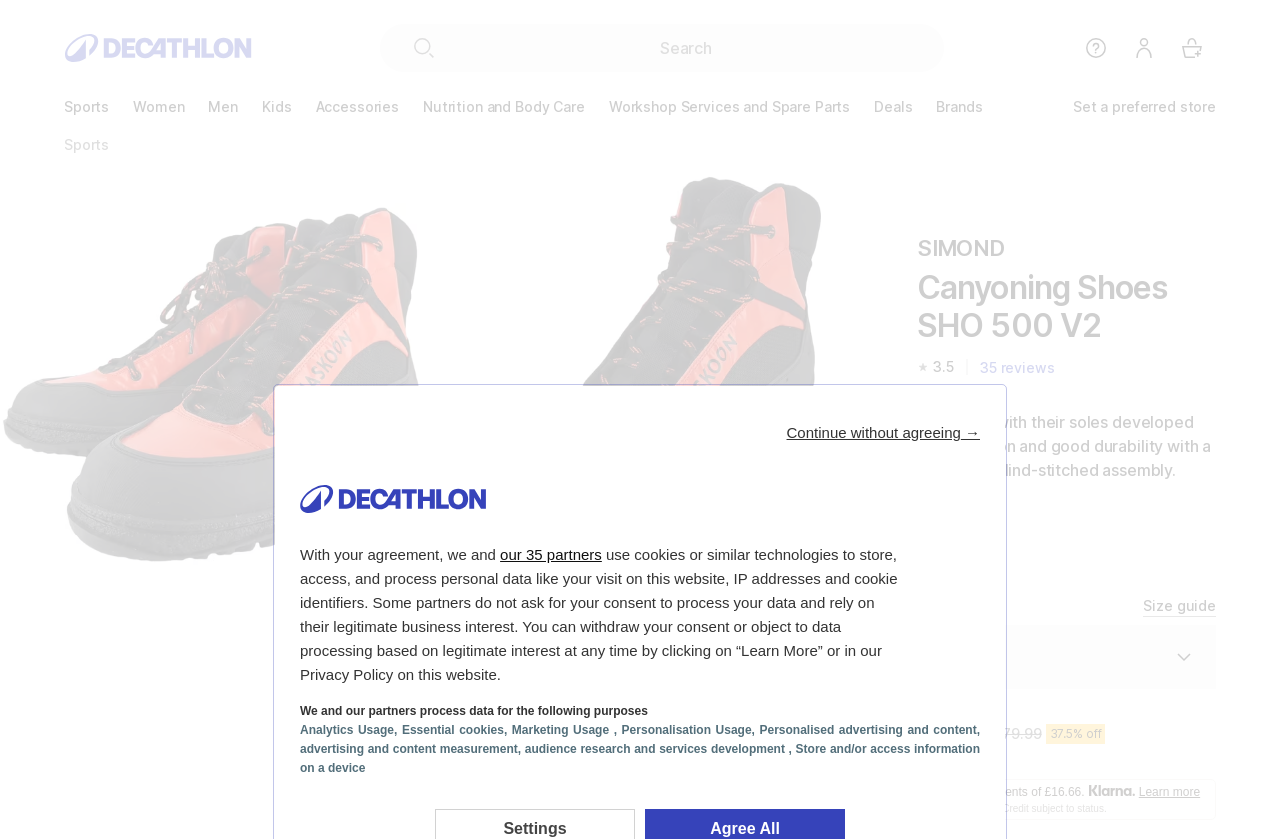Use the information in the screenshot to answer the question comprehensively: What is the purpose of the button 'Size guide'?

I inferred this answer by looking at the button 'Size guide' located next to the combobox 'Select Size', which suggests that it provides additional information about sizing.